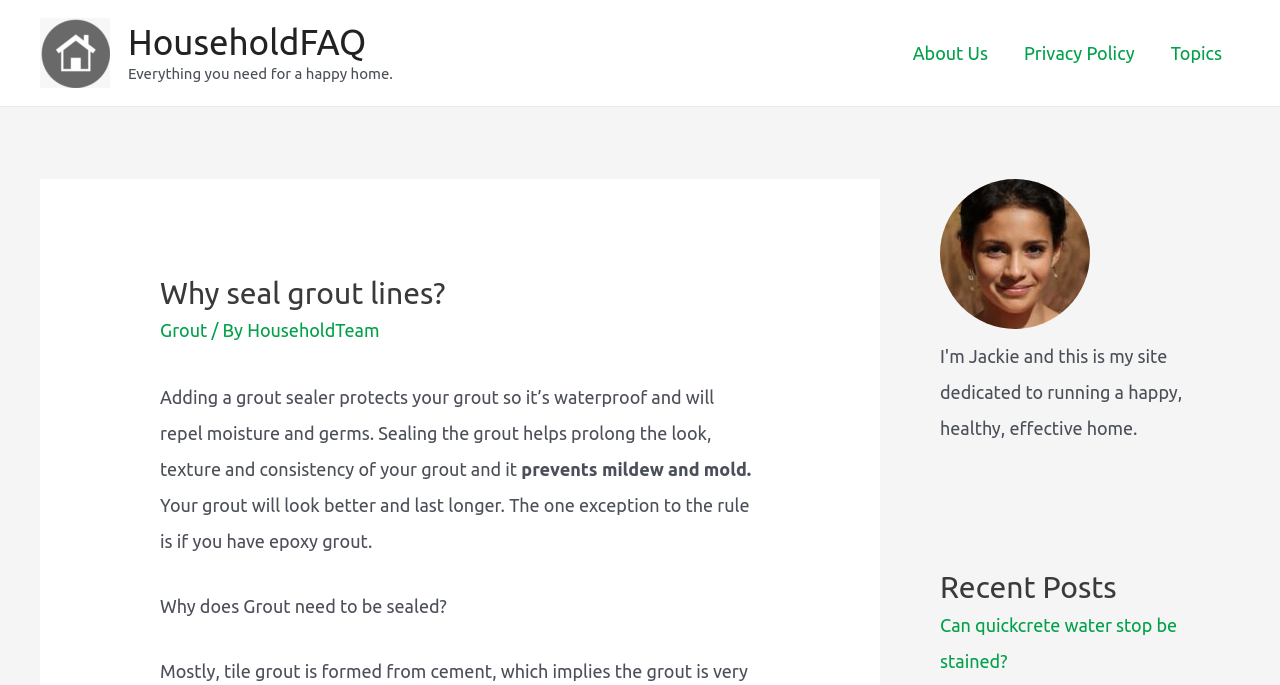Find the bounding box of the element with the following description: "HouseholdFAQ". The coordinates must be four float numbers between 0 and 1, formatted as [left, top, right, bottom].

[0.1, 0.032, 0.286, 0.09]